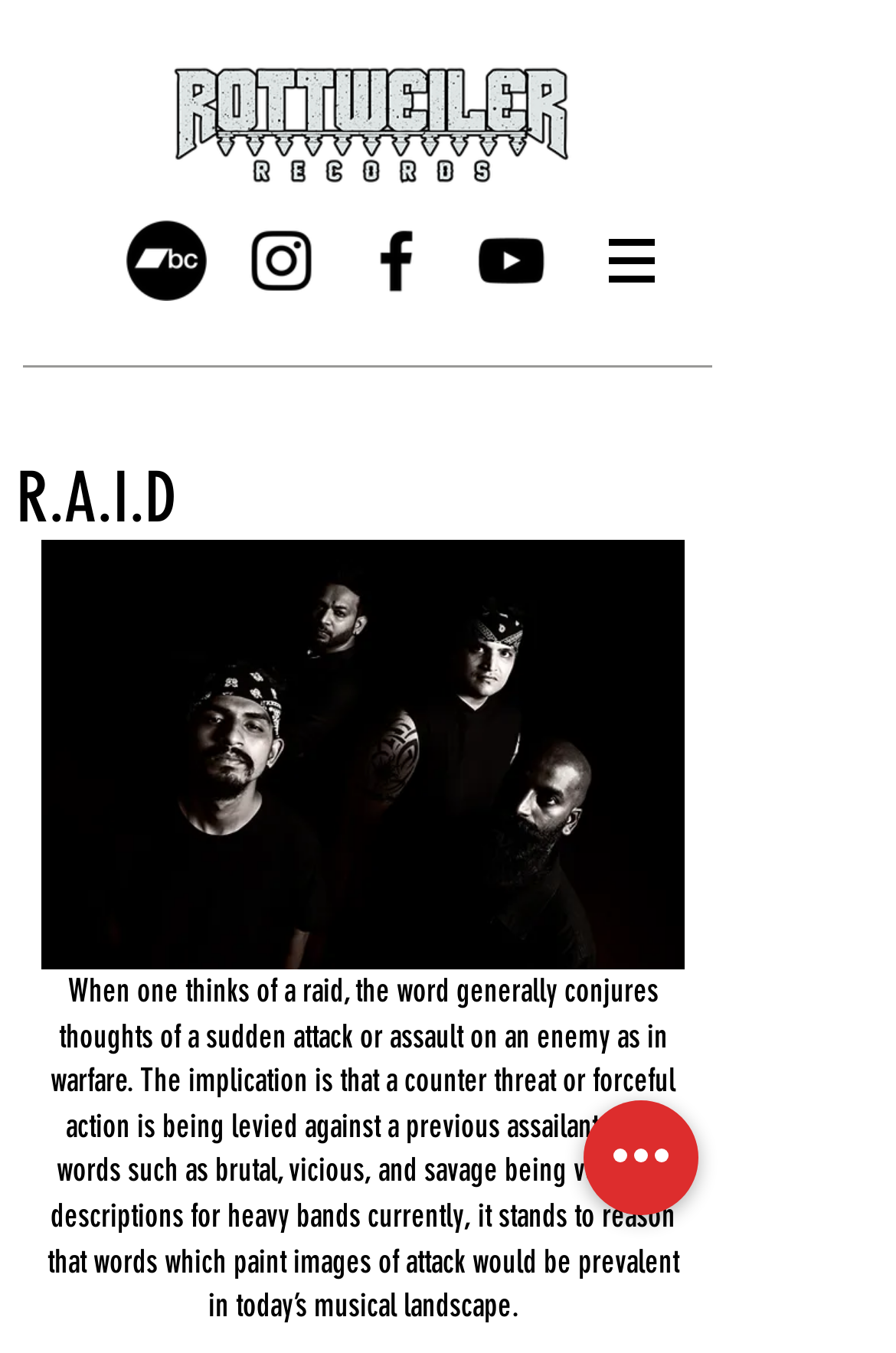Identify the bounding box for the described UI element: "aria-label="Bandcamp"".

[0.141, 0.163, 0.231, 0.222]